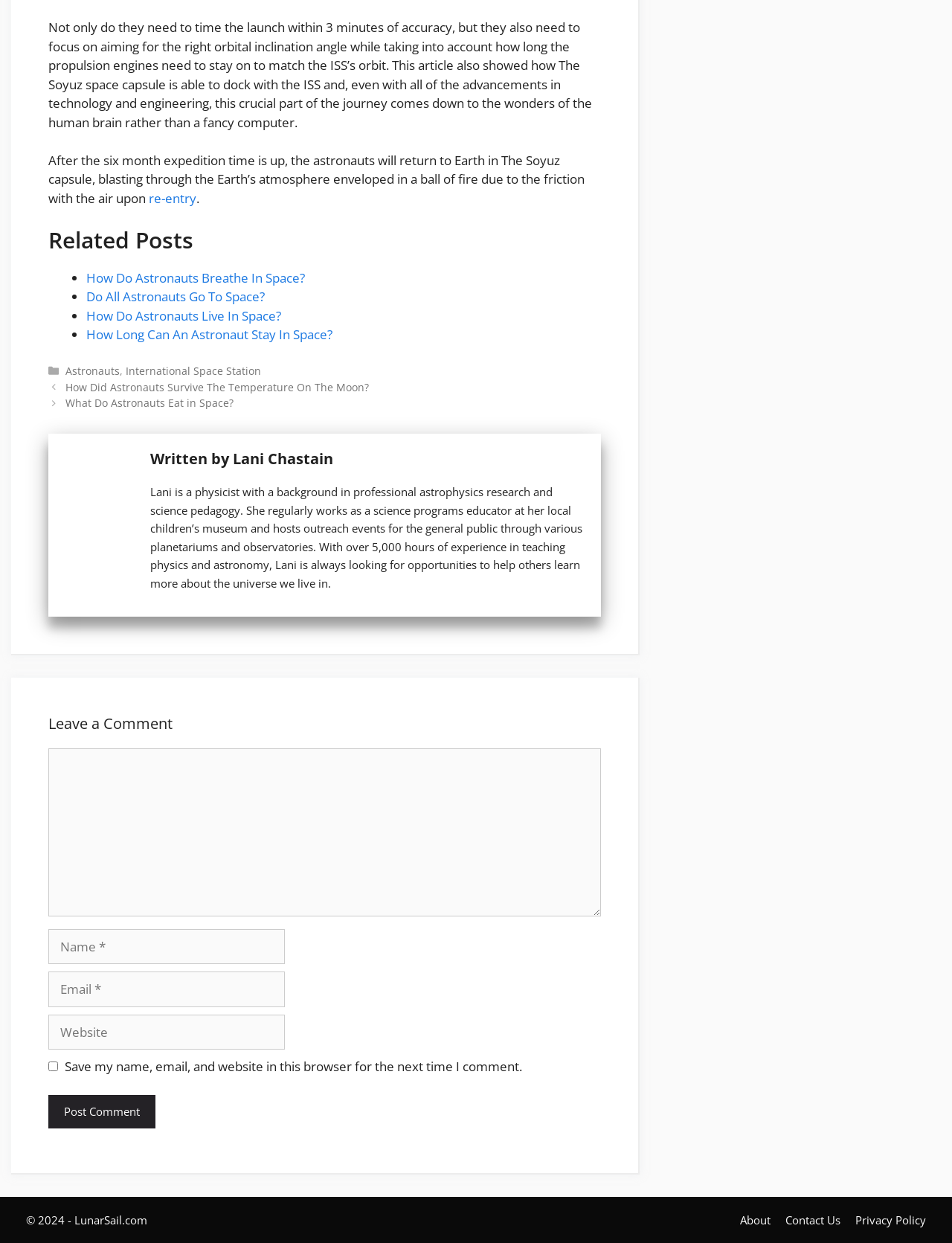Please locate the UI element described by "name="submit" value="Post Comment"" and provide its bounding box coordinates.

[0.051, 0.881, 0.163, 0.908]